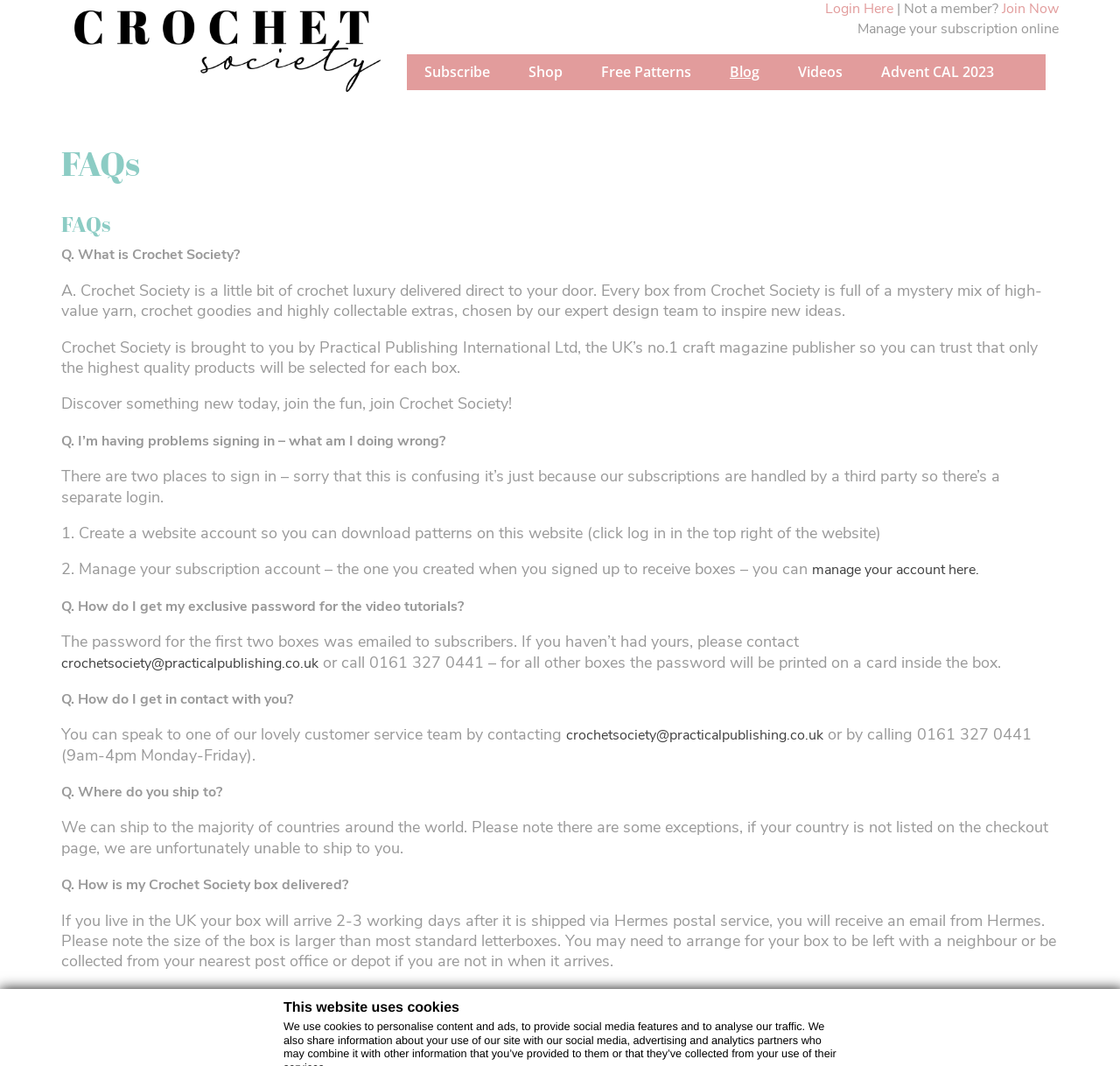How many places are there to sign in?
Answer the question with just one word or phrase using the image.

Two